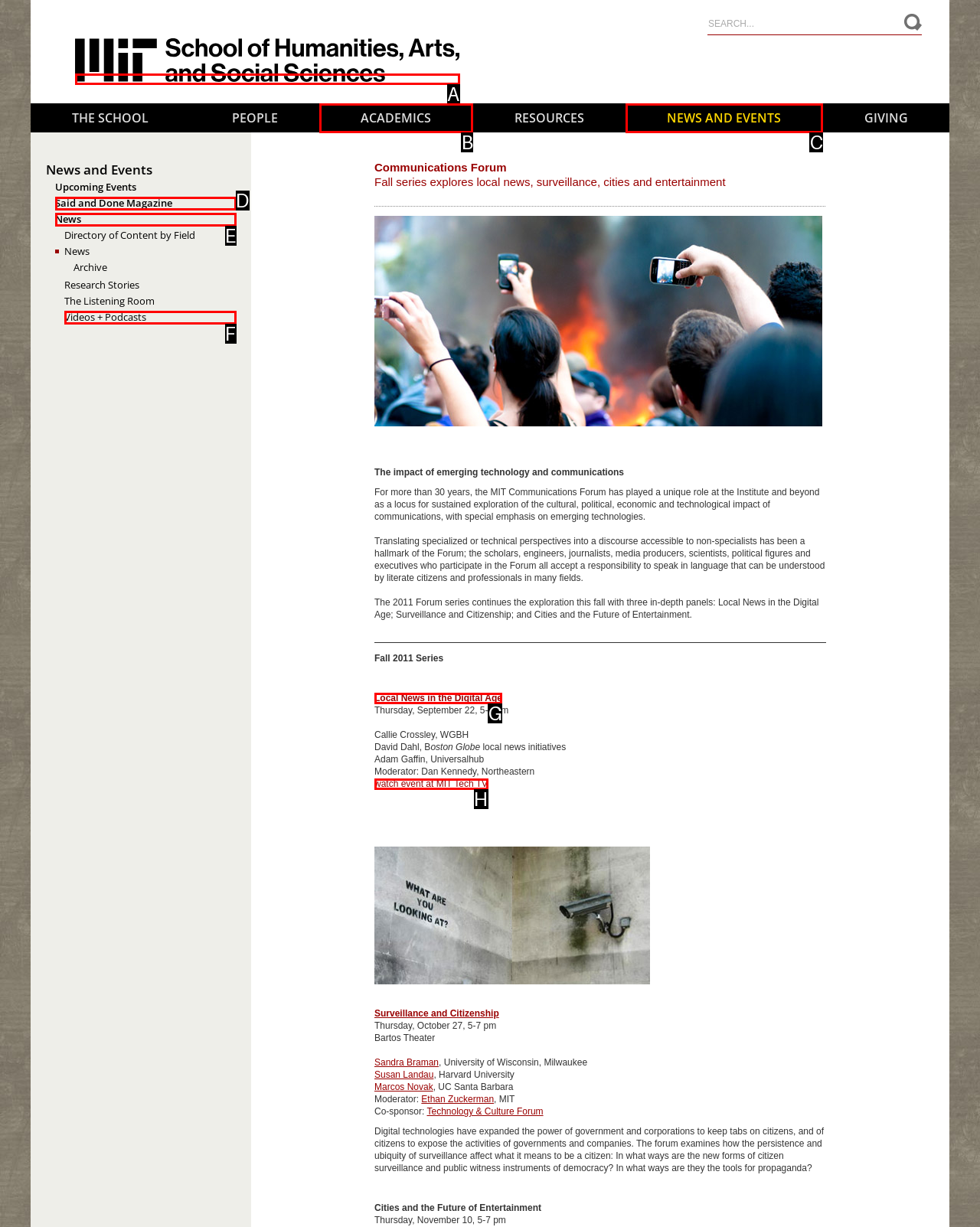Identify the HTML element that corresponds to the description: Videos + Podcasts Provide the letter of the matching option directly from the choices.

F